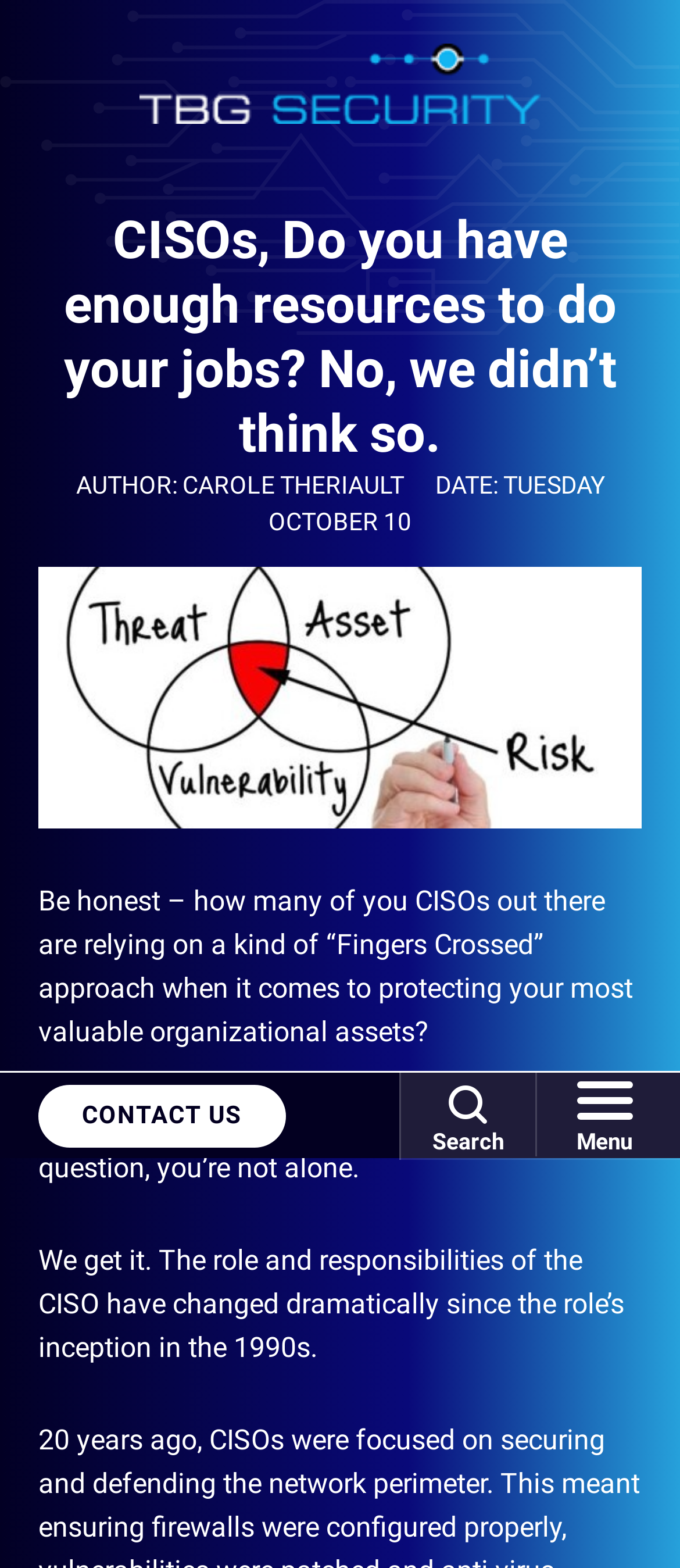Bounding box coordinates should be provided in the format (top-left x, top-left y, bottom-right x, bottom-right y) with all values between 0 and 1. Identify the bounding box for this UI element: alt="TBG Security"

[0.205, 0.028, 0.795, 0.079]